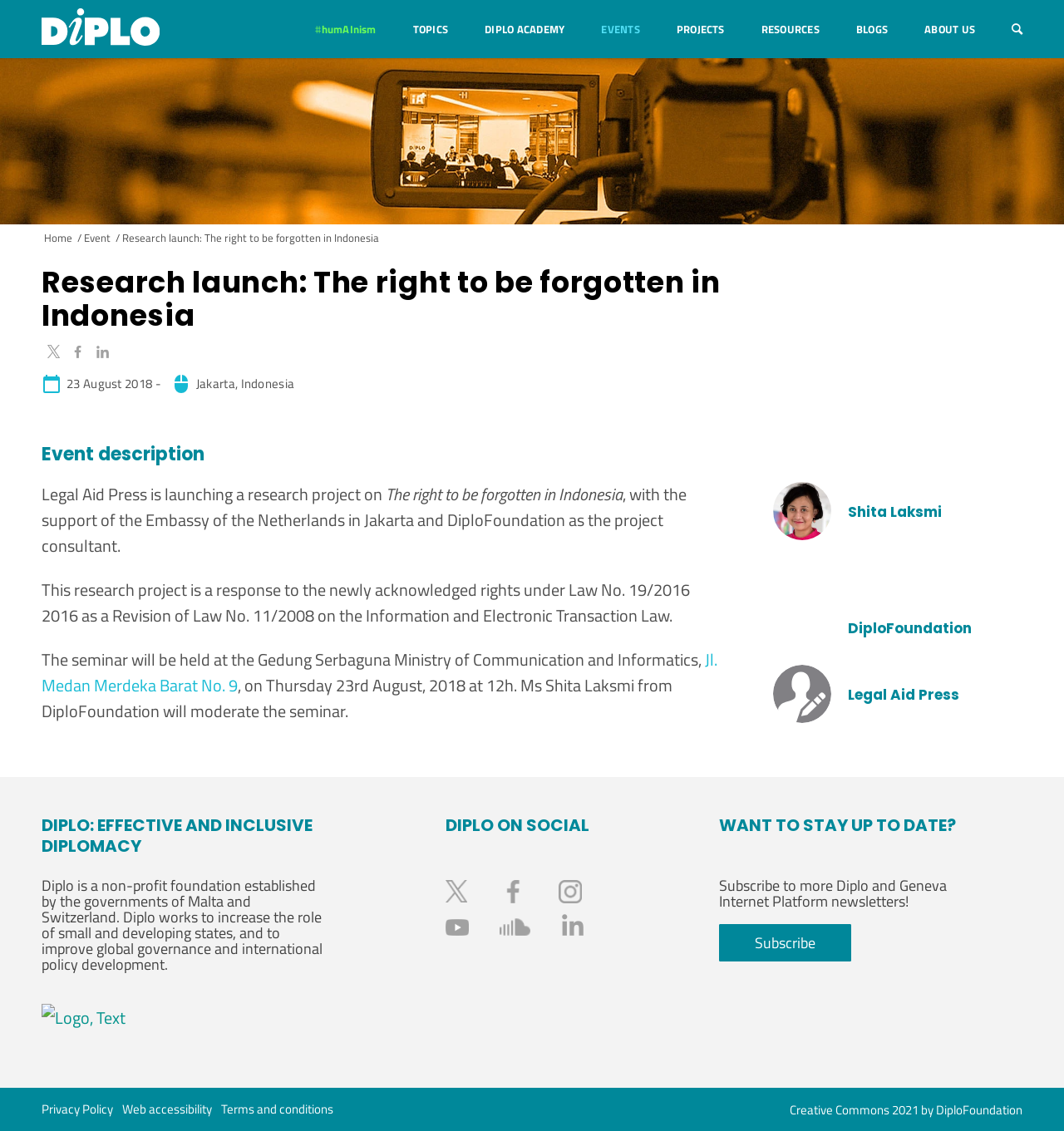Highlight the bounding box of the UI element that corresponds to this description: "Diplo Academy".

[0.456, 0.0, 0.531, 0.051]